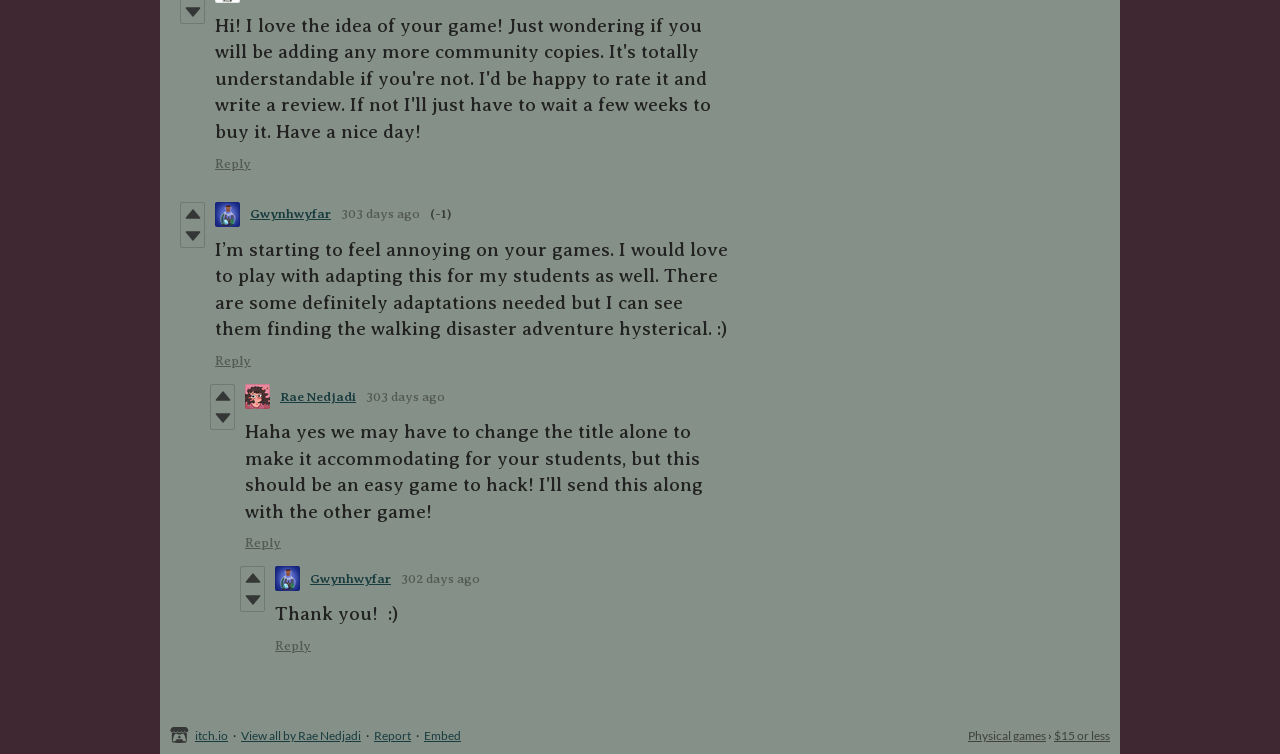Please answer the following question using a single word or phrase: 
What is the username of the first commenter?

Gwynhwyfar